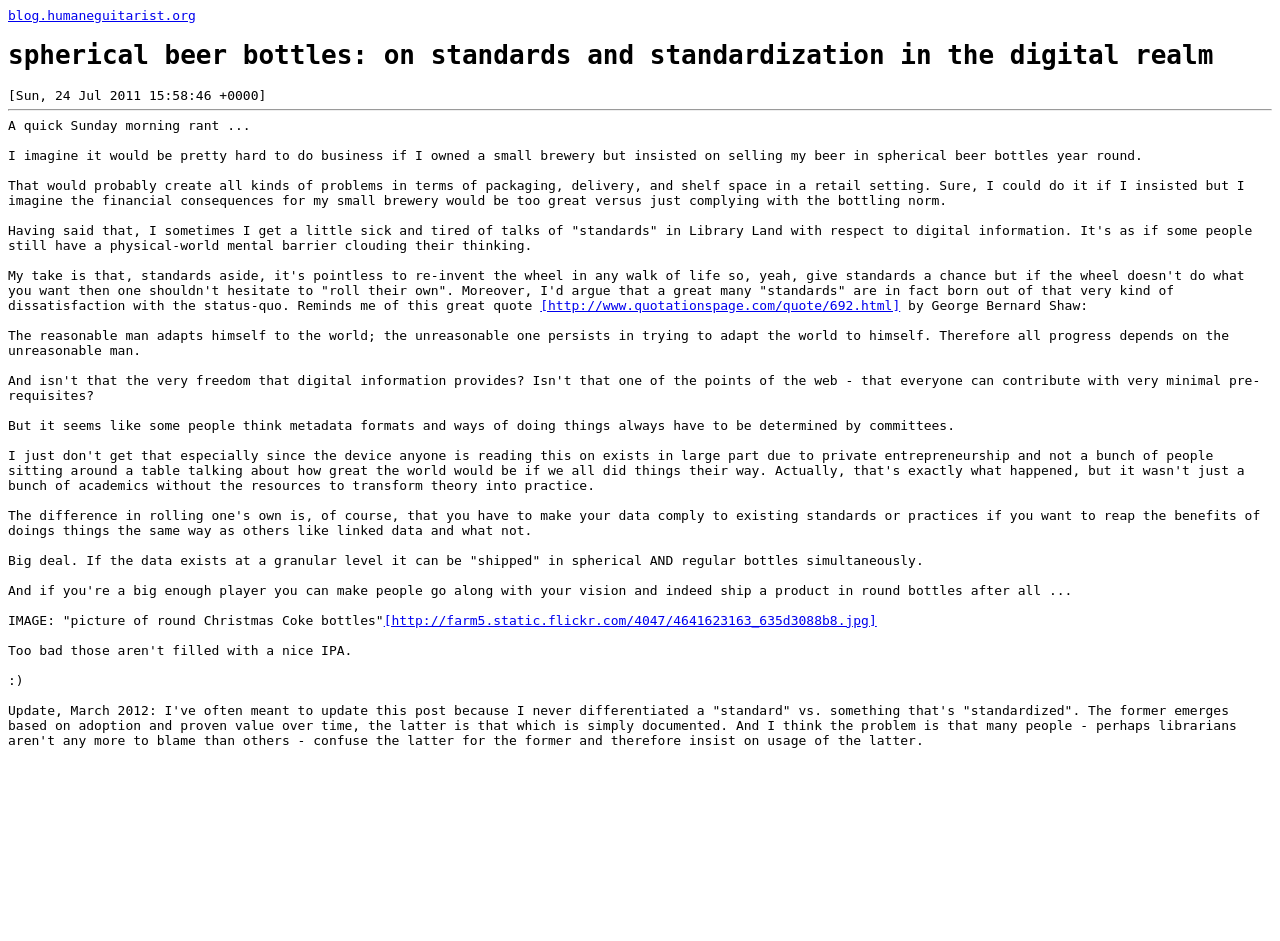What is the quote mentioned in the blog post?
Refer to the screenshot and answer in one word or phrase.

The reasonable man adapts himself to the world...